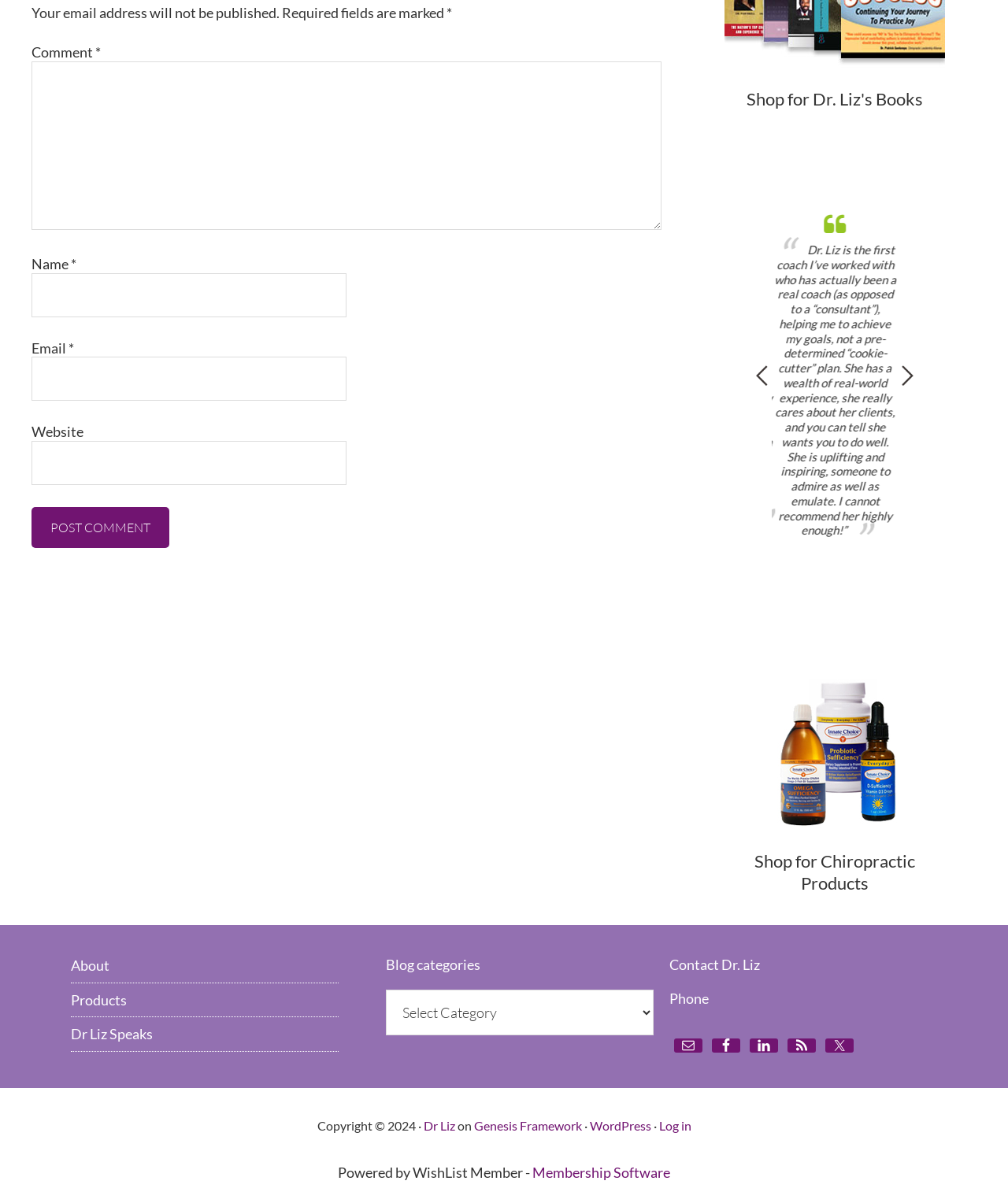How many links are there in the footer section? Using the information from the screenshot, answer with a single word or phrase.

7